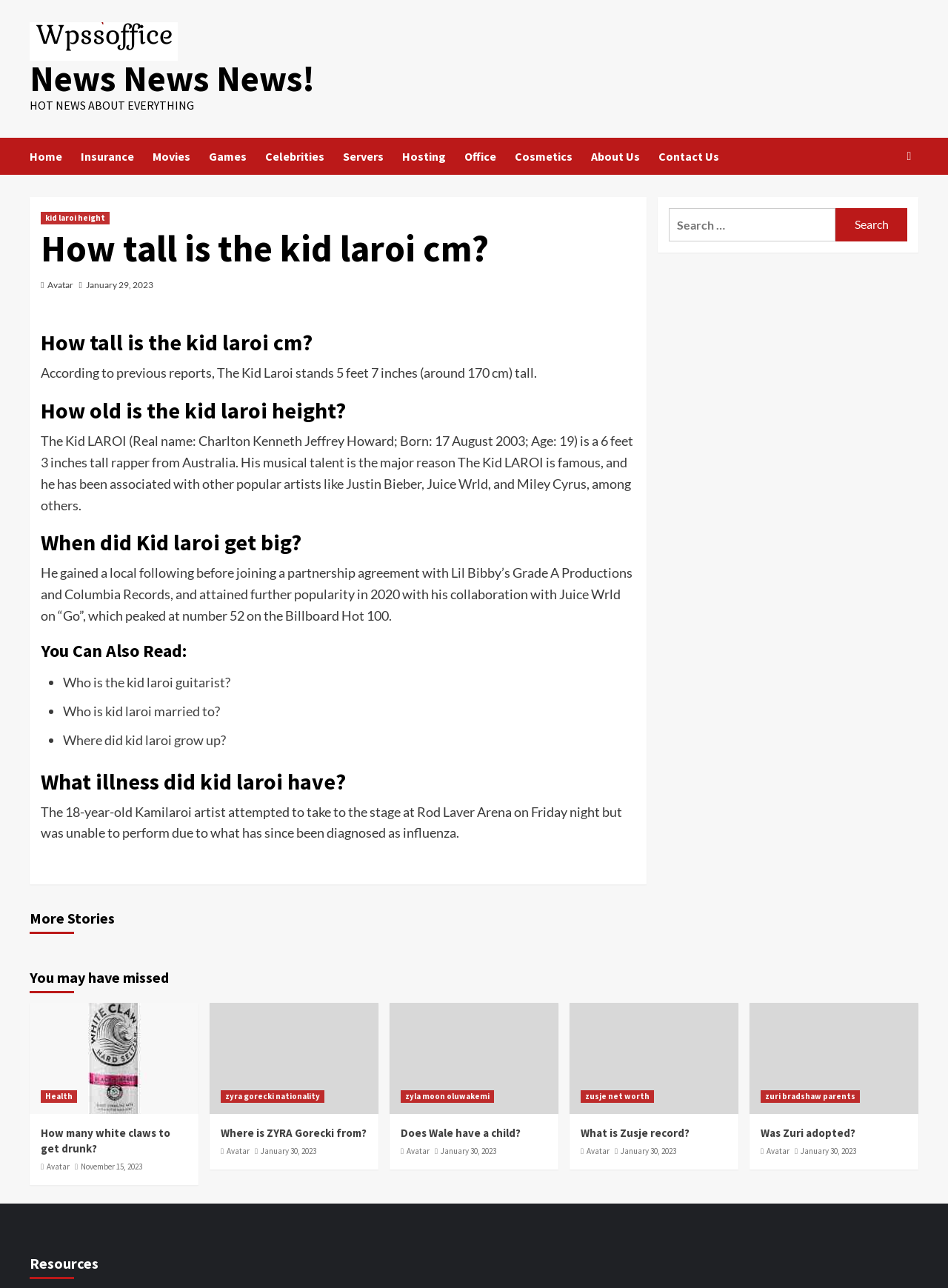From the webpage screenshot, predict the bounding box of the UI element that matches this description: "Servers".

[0.362, 0.107, 0.424, 0.135]